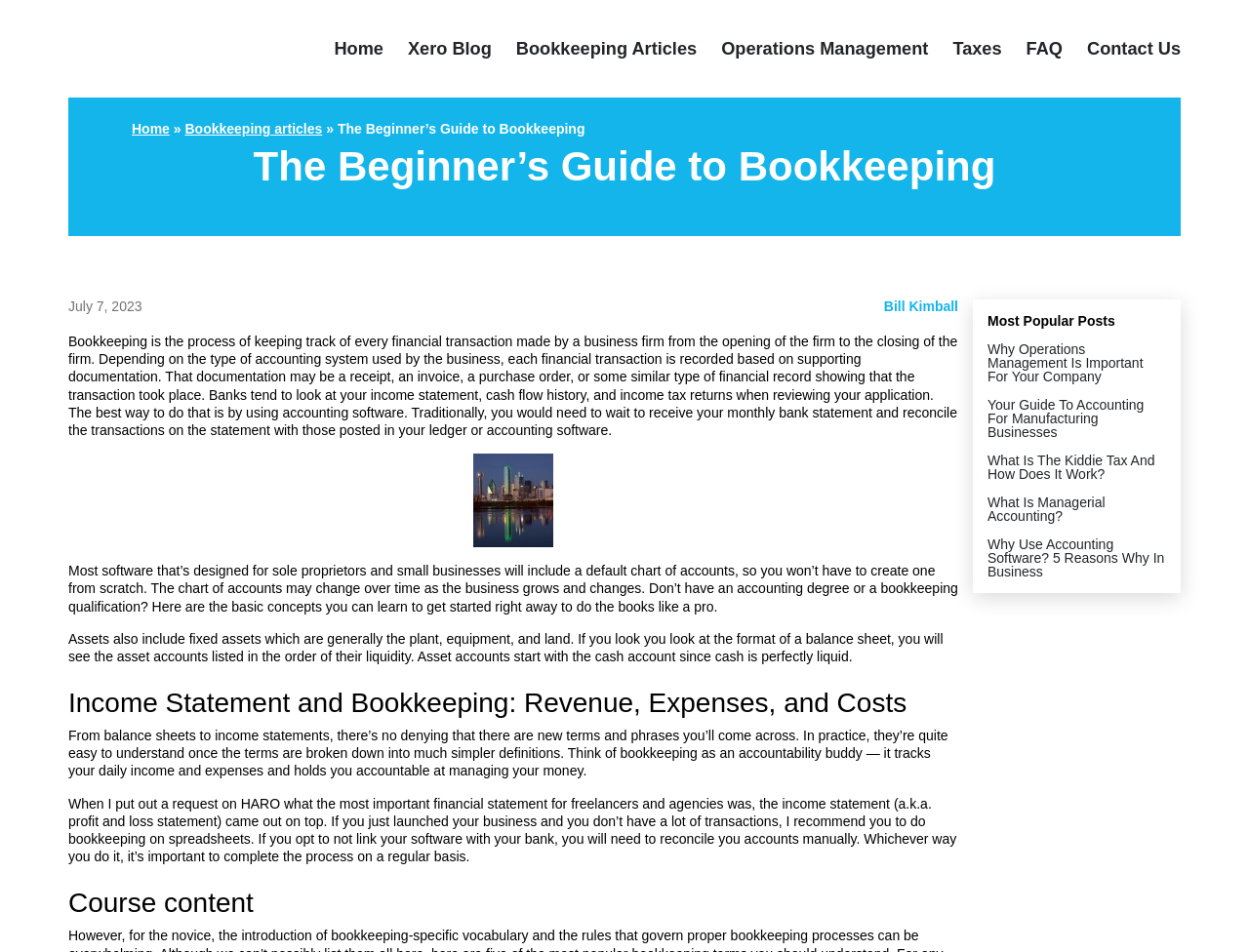Please specify the bounding box coordinates of the clickable region to carry out the following instruction: "Check 'ntrca Subject Wise Vacant List 2023'". The coordinates should be four float numbers between 0 and 1, in the format [left, top, right, bottom].

None